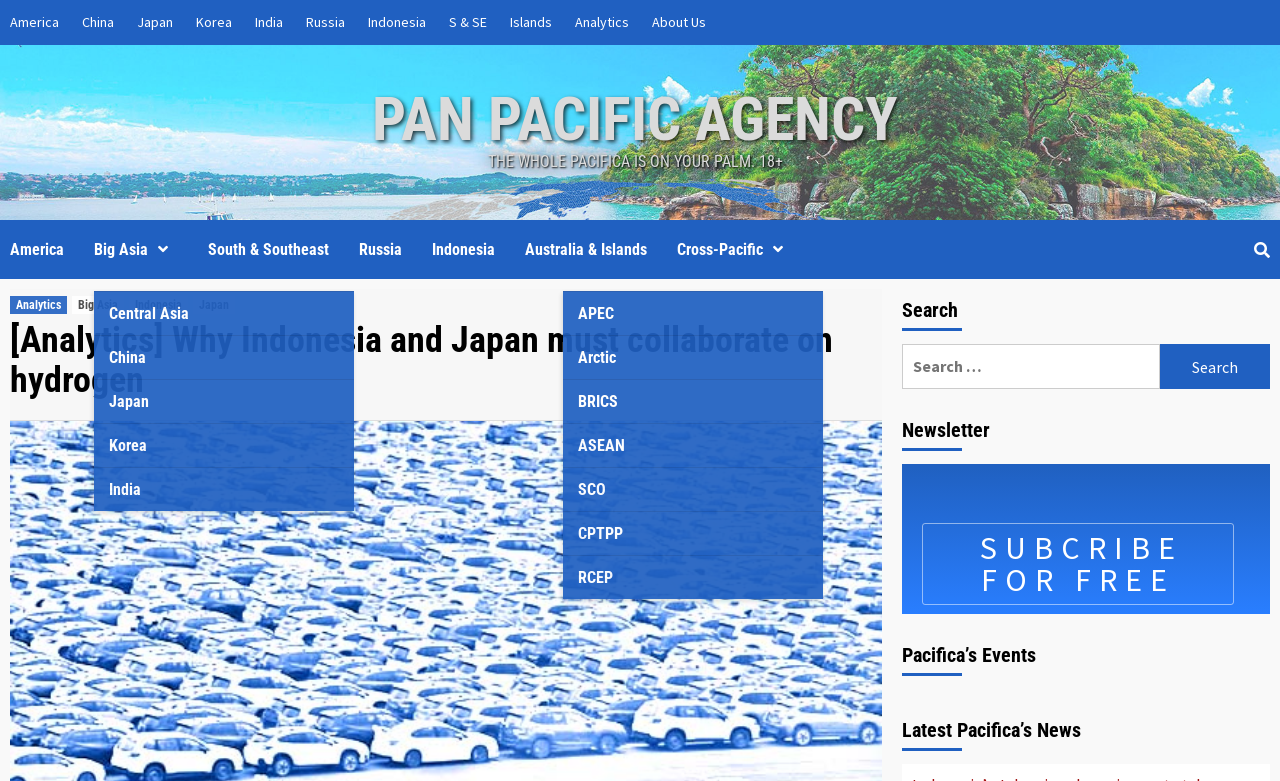Locate the bounding box coordinates of the clickable part needed for the task: "Go to Analytics".

[0.441, 0.0, 0.499, 0.058]